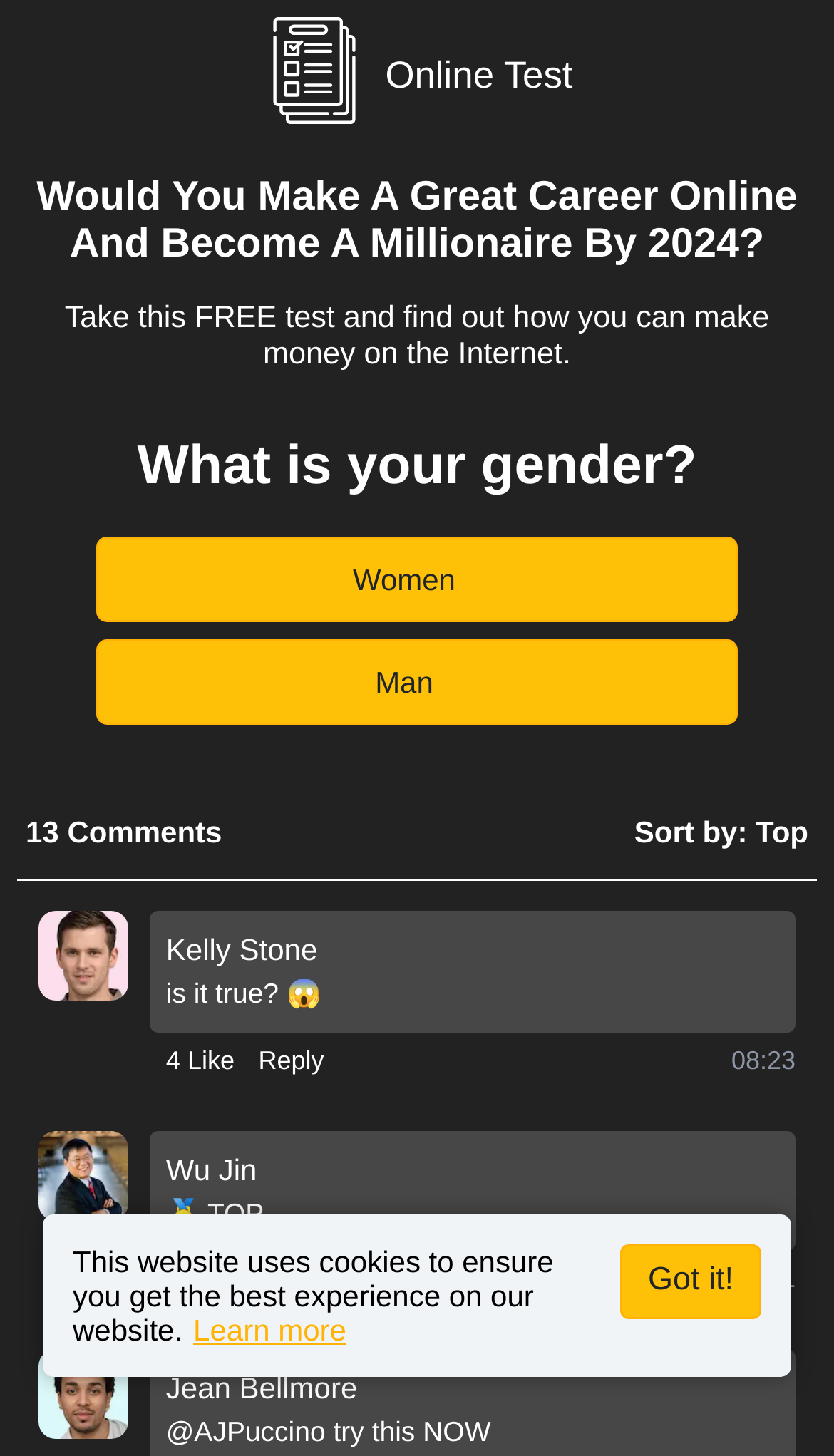Answer the following in one word or a short phrase: 
What is the topic of the online test?

Career online